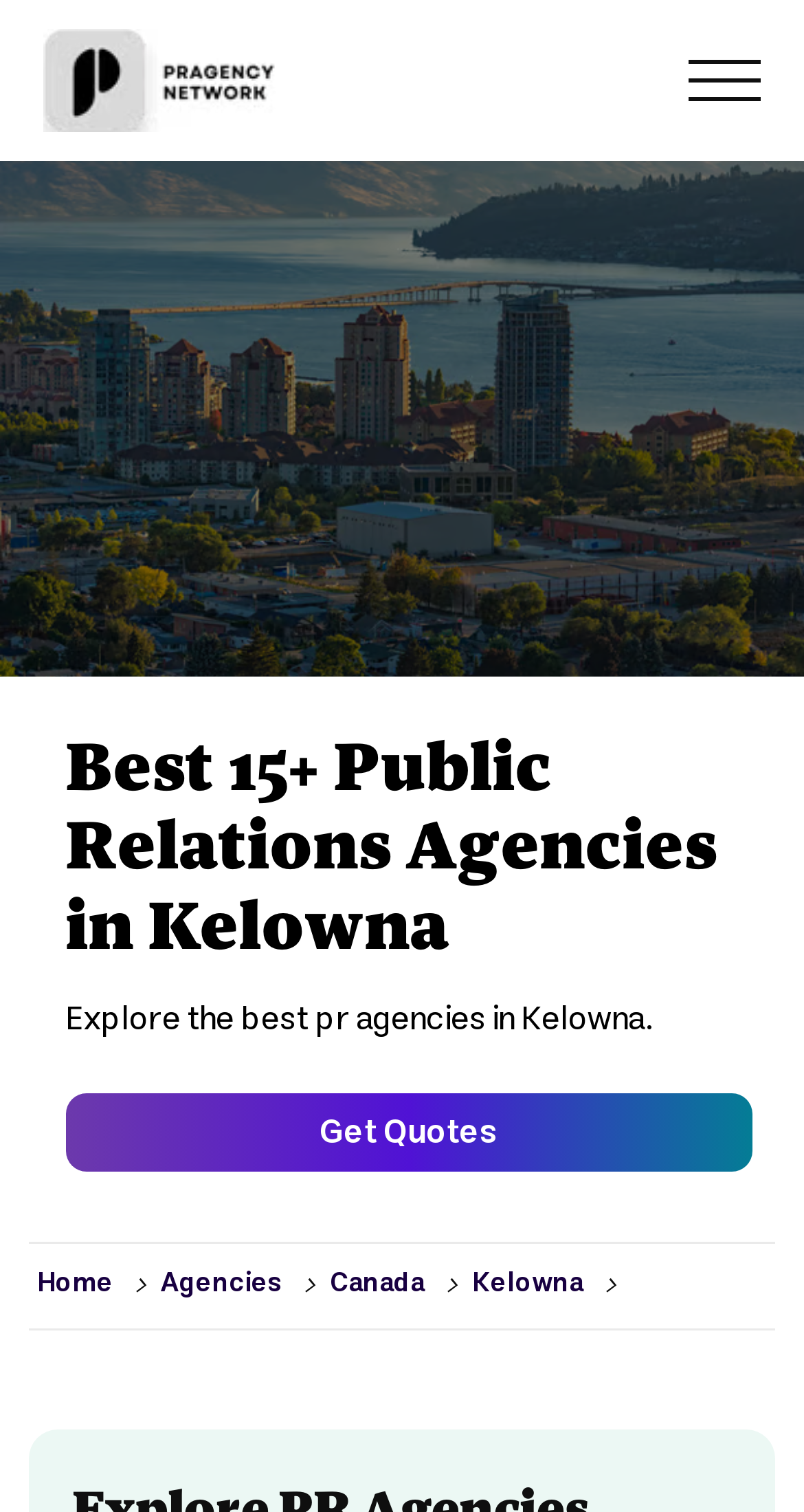Provide the bounding box coordinates of the HTML element this sentence describes: "MN Gordon". The bounding box coordinates consist of four float numbers between 0 and 1, i.e., [left, top, right, bottom].

None